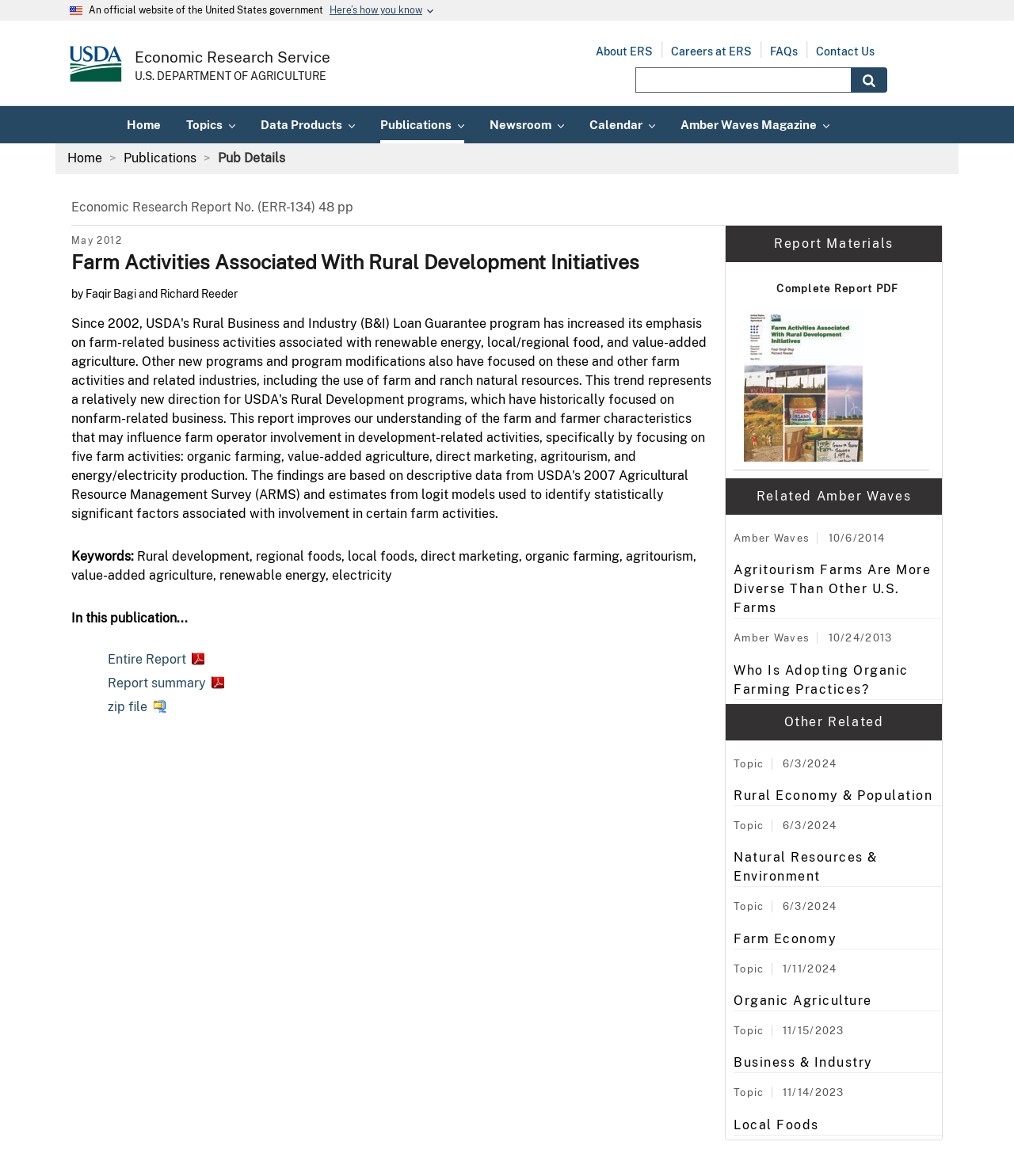For the following element description, predict the bounding box coordinates in the format (top-left x, top-left y, bottom-right x, bottom-right y). All values should be floating point numbers between 0 and 1. Description: Peterson Institute website

None